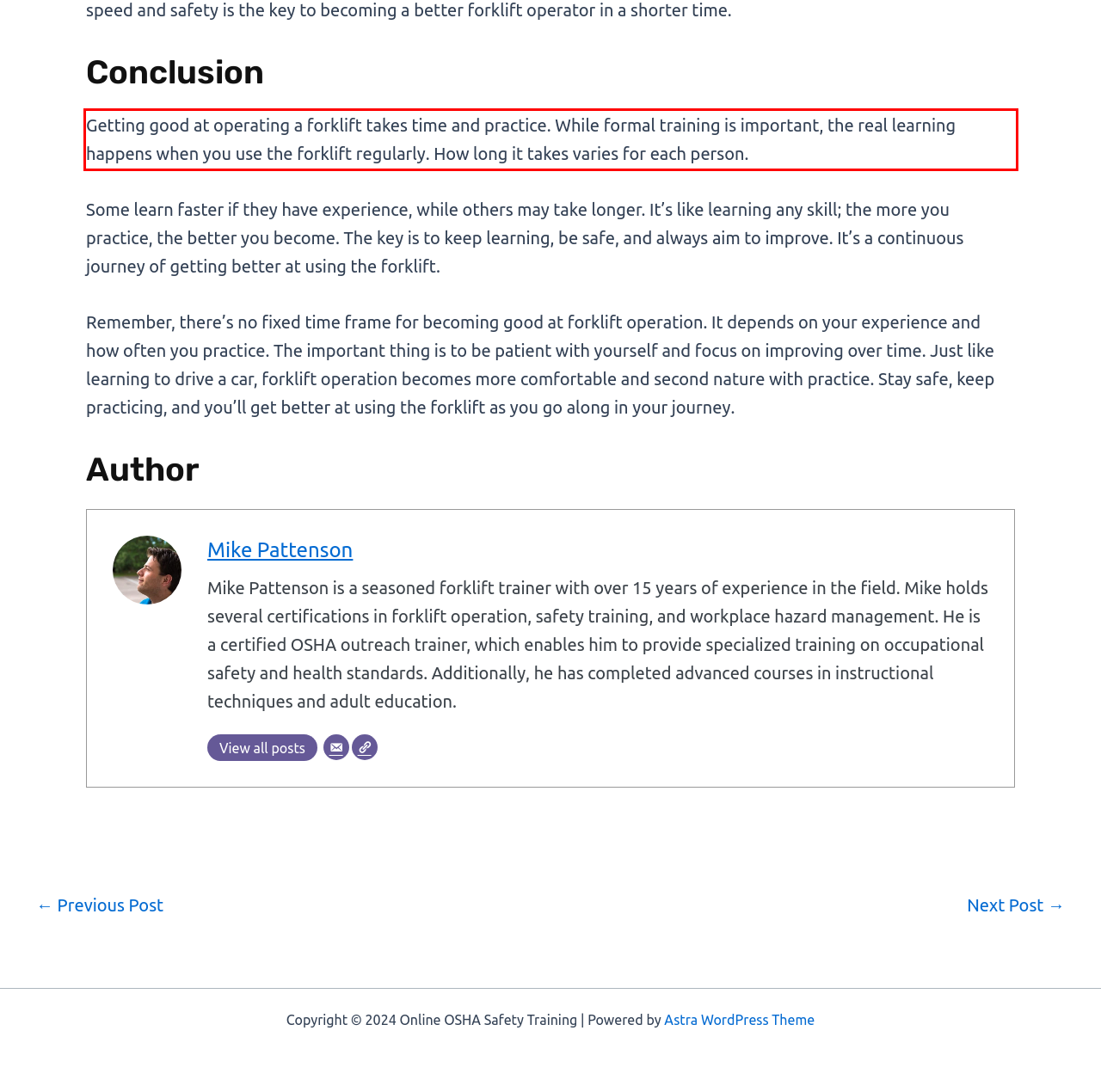Using the webpage screenshot, recognize and capture the text within the red bounding box.

Getting good at operating a forklift takes time and practice. While formal training is important, the real learning happens when you use the forklift regularly. How long it takes varies for each person.